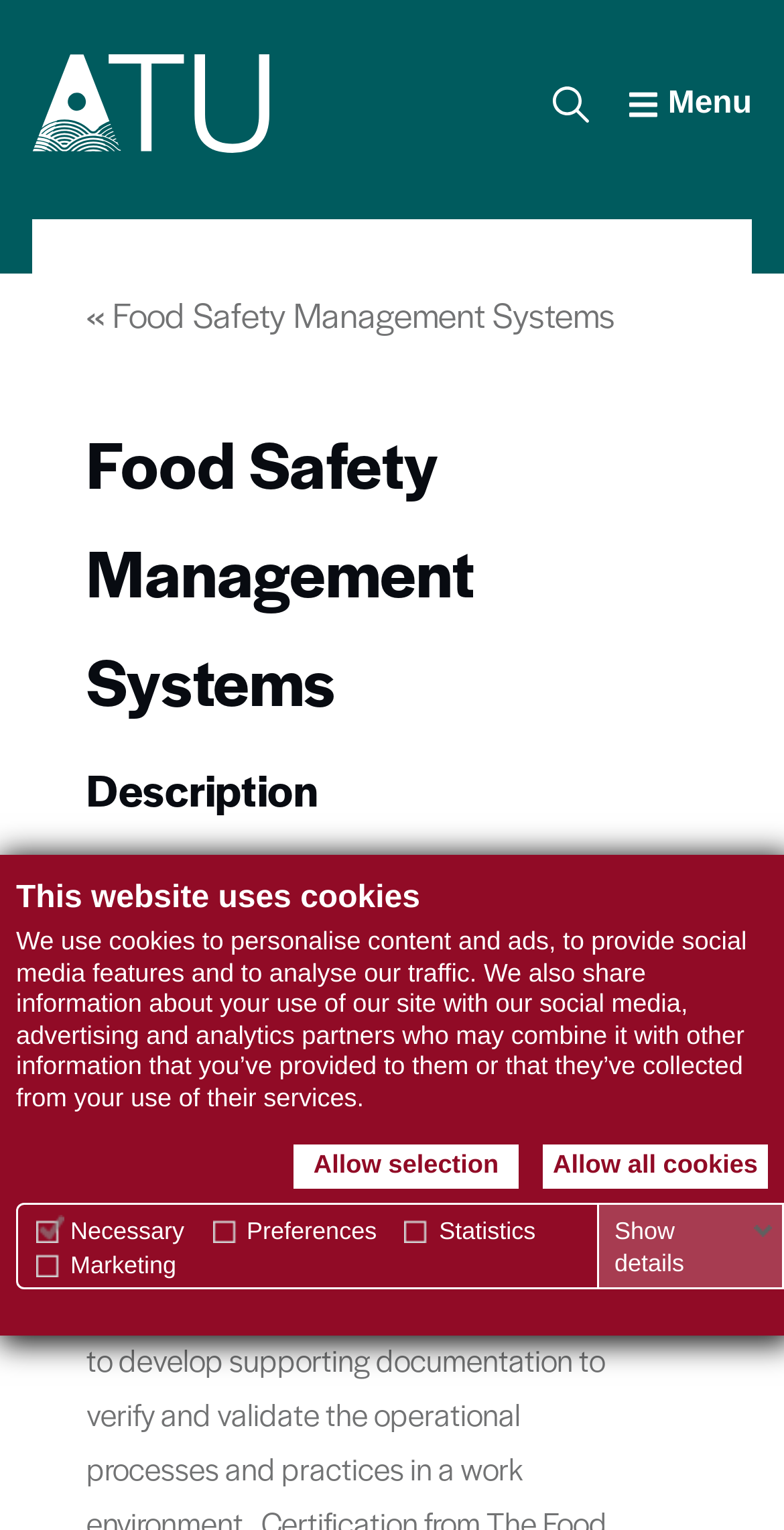Respond concisely with one word or phrase to the following query:
How many types of cookies are described on the webpage?

4